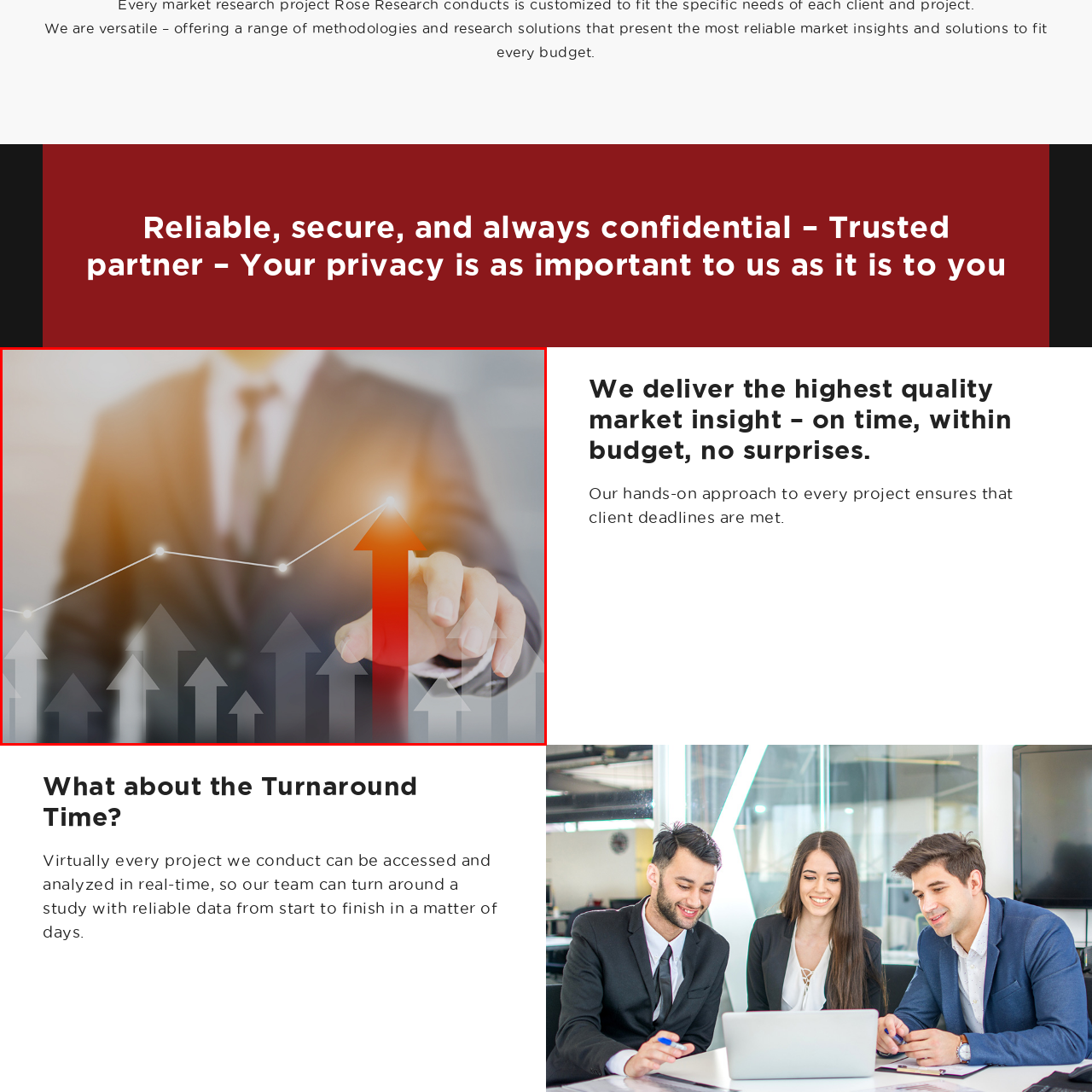Please look at the image within the red bounding box and provide a detailed answer to the following question based on the visual information: What does the graph in the image illustrate?

The graph features upward-trending arrows, with a prominent red arrow, which reinforces themes of reliability, market insight, and achievement, indicating a strong positive trend and illustrating growth and success.